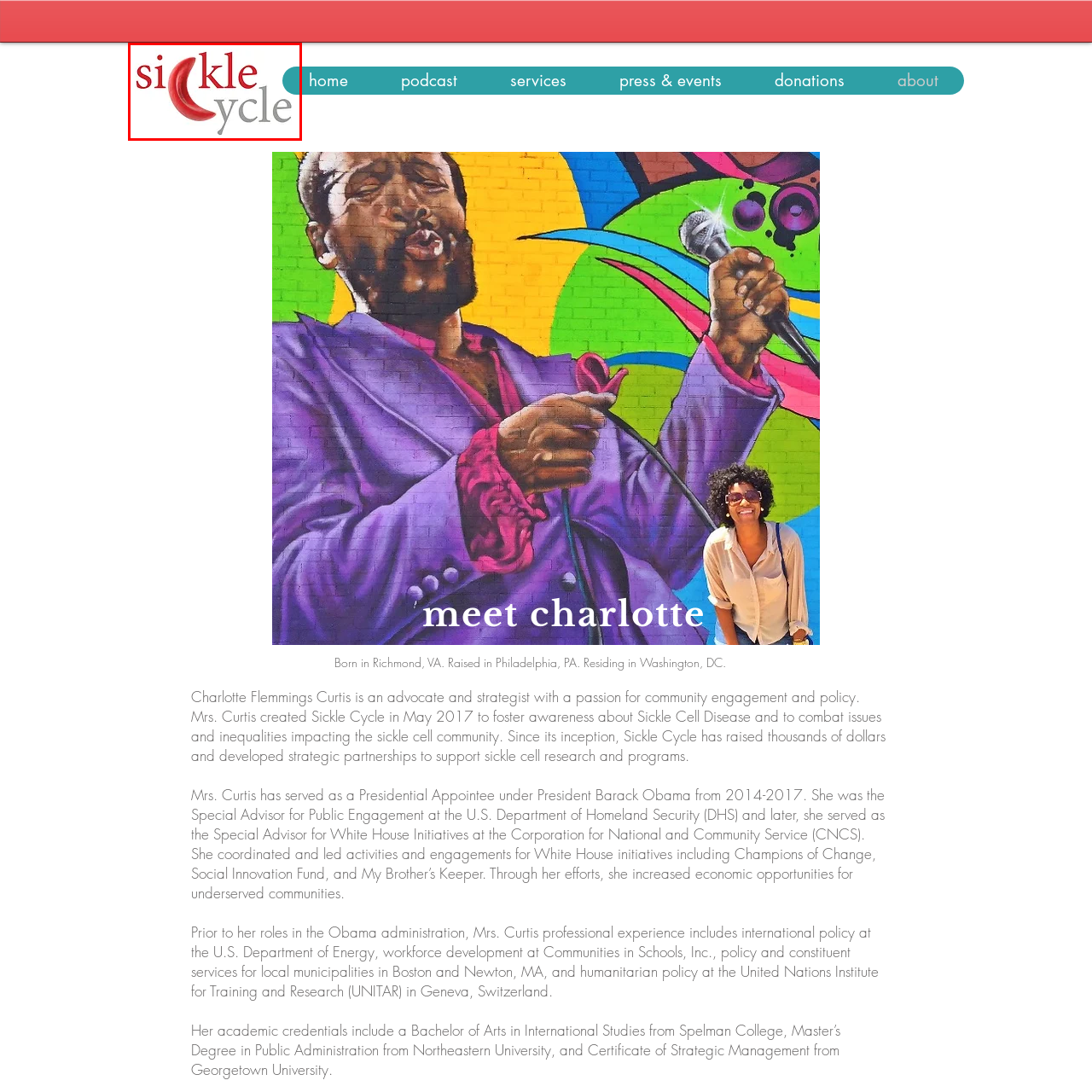Create a detailed narrative describing the image bounded by the red box.

The image displays the logo of "Sickle Cycle," a vibrant and meaningful emblem designed to raise awareness for Sickle Cell Disease. The logo features the word "sickle" in bold red letters, complemented by a stylized red crescent that symbolizes the sickle-shaped cells characteristic of the disease. Below it, the word "cycle" is presented in a soft gray tone, illustrating a harmonious blend of colors that reflect the organization's mission. Sickle Cycle, founded by Charlotte Flemmings Curtis in May 2017, aims to foster awareness, combat inequalities, and support the sickle cell community through strategic partnerships and advocacy efforts.